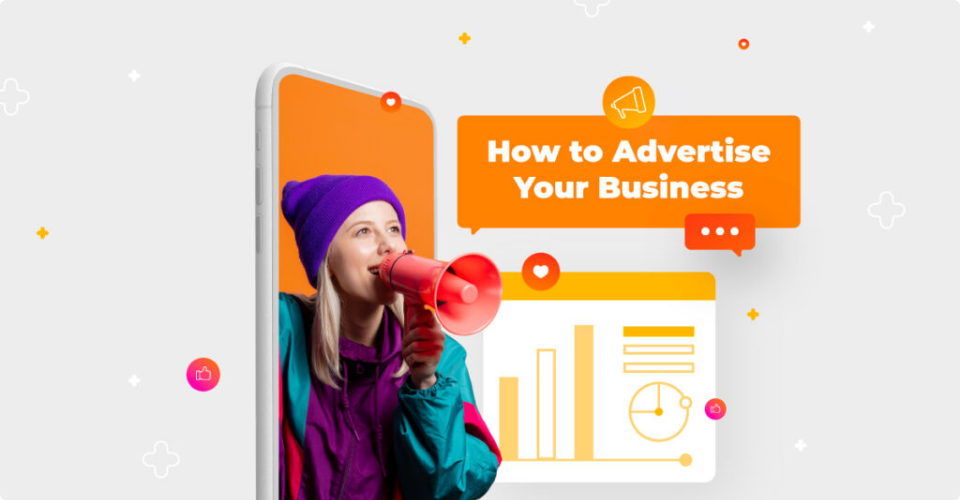What is the theme of the background speech bubble?
Please provide a single word or phrase answer based on the image.

Effective marketing strategies